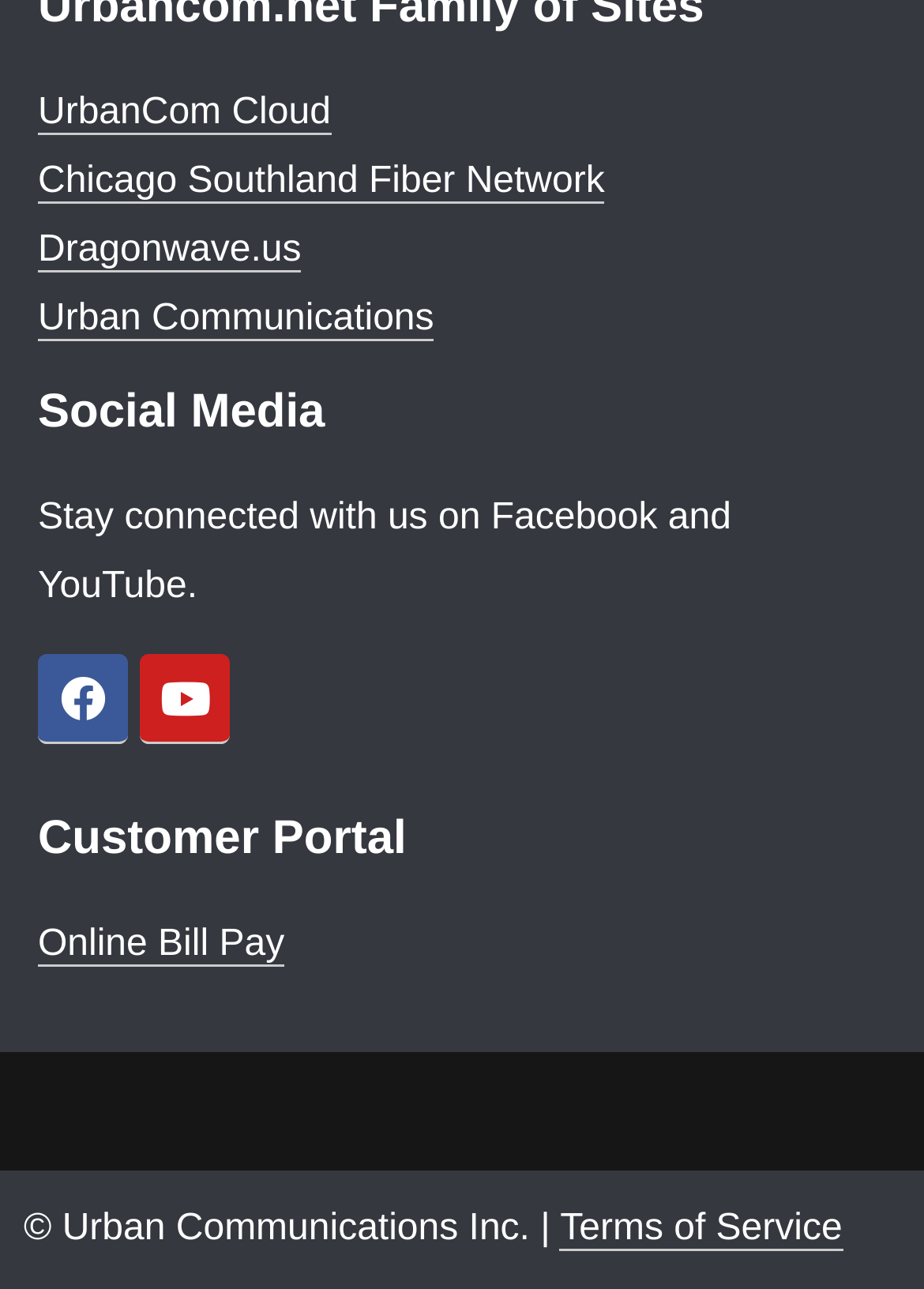Please provide a one-word or short phrase answer to the question:
What is the name of the company?

Urban Communications